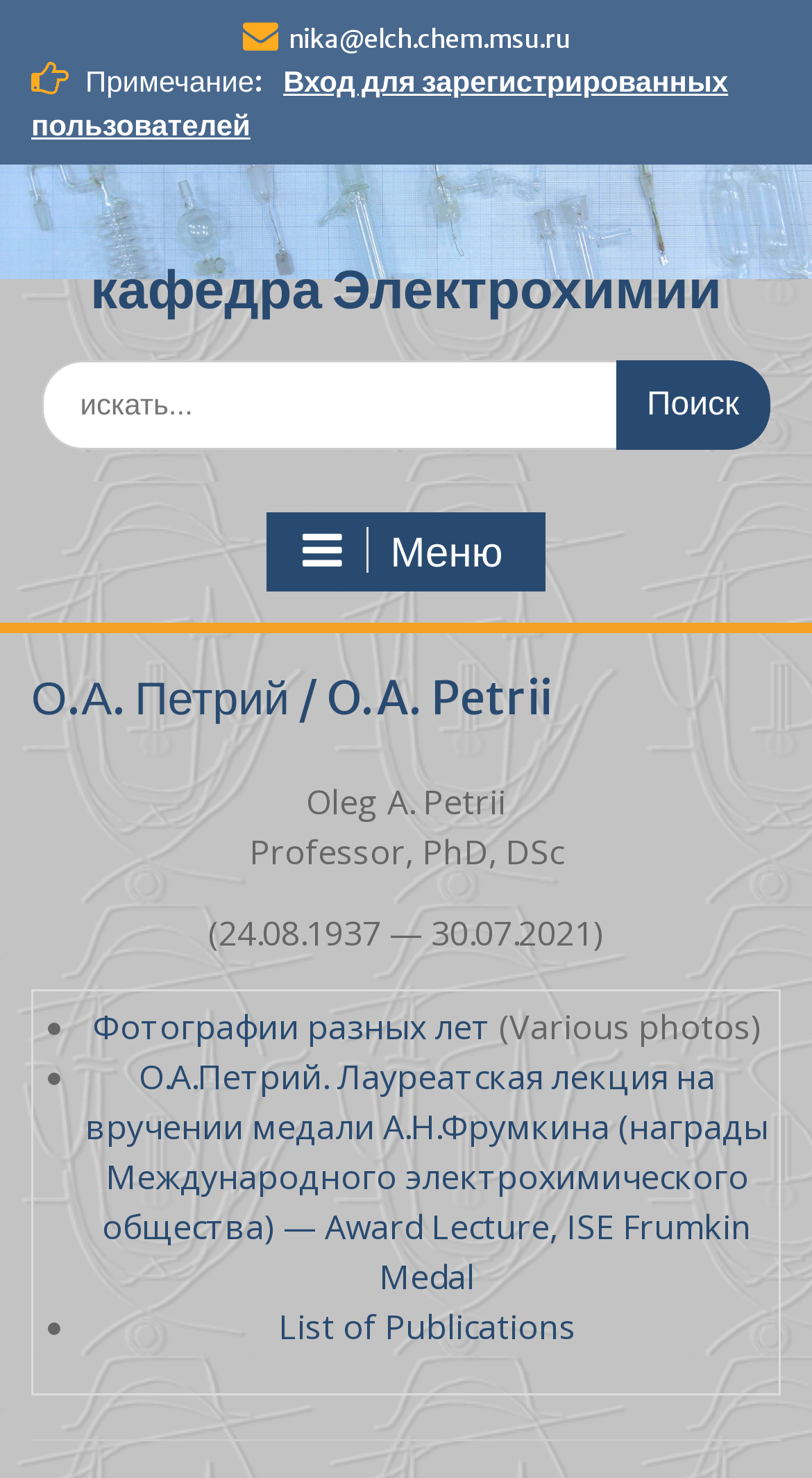Determine the bounding box coordinates of the region that needs to be clicked to achieve the task: "Open the menu".

[0.329, 0.347, 0.671, 0.4]